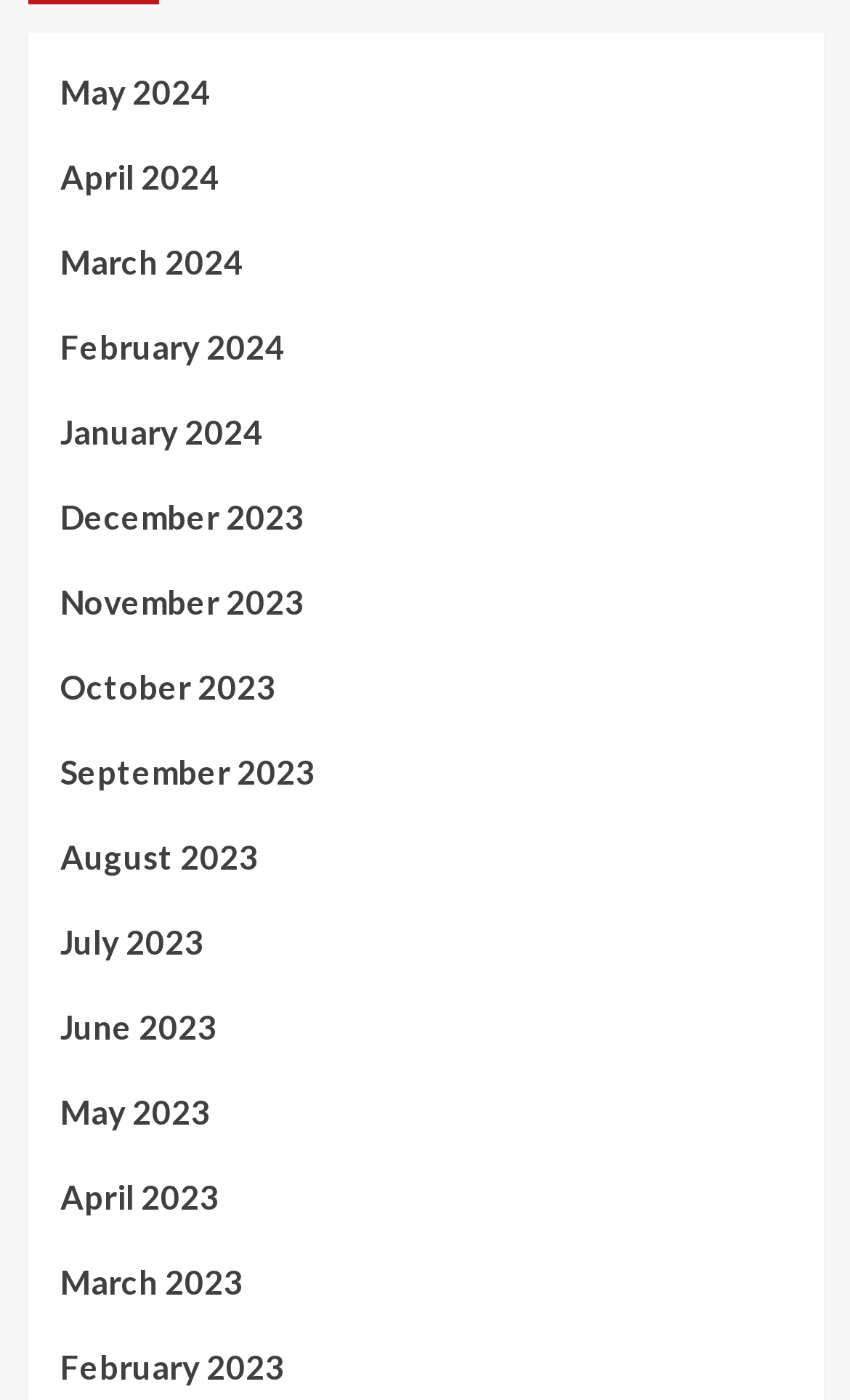Please find the bounding box coordinates of the element that you should click to achieve the following instruction: "Browse June 2023". The coordinates should be presented as four float numbers between 0 and 1: [left, top, right, bottom].

[0.071, 0.715, 0.929, 0.776]